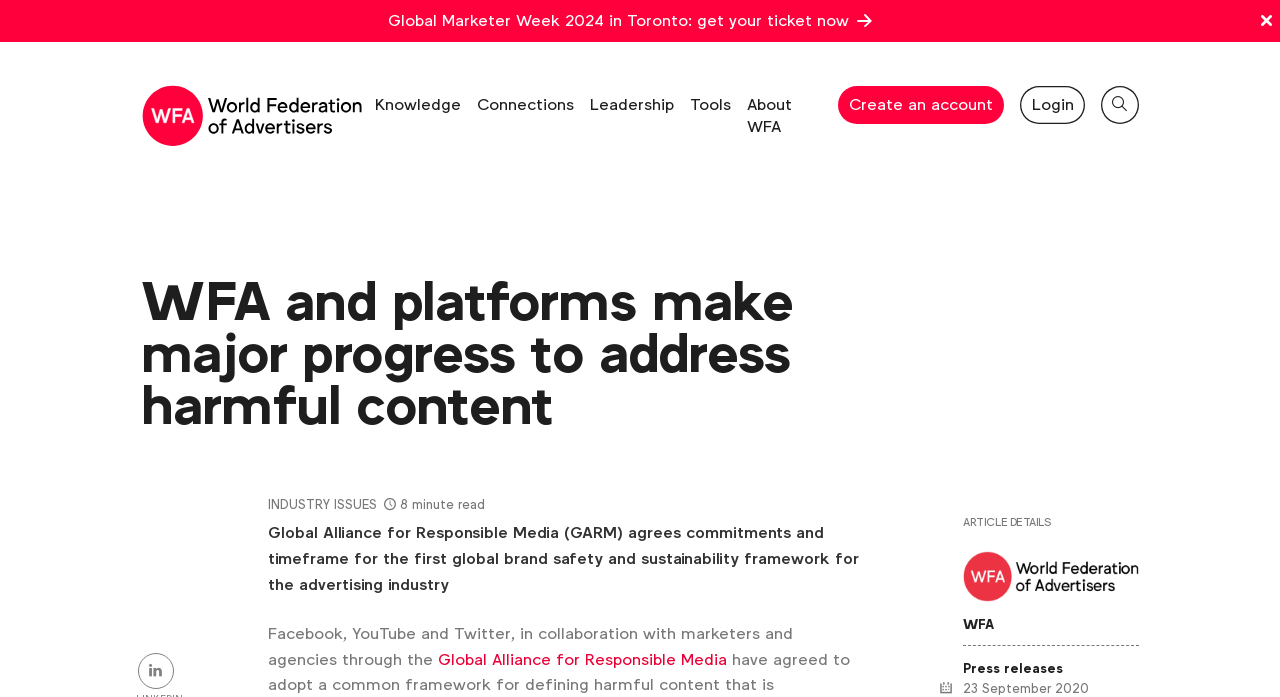Give a one-word or short-phrase answer to the following question: 
What is the event mentioned in the top banner?

Global Marketer Week 2024